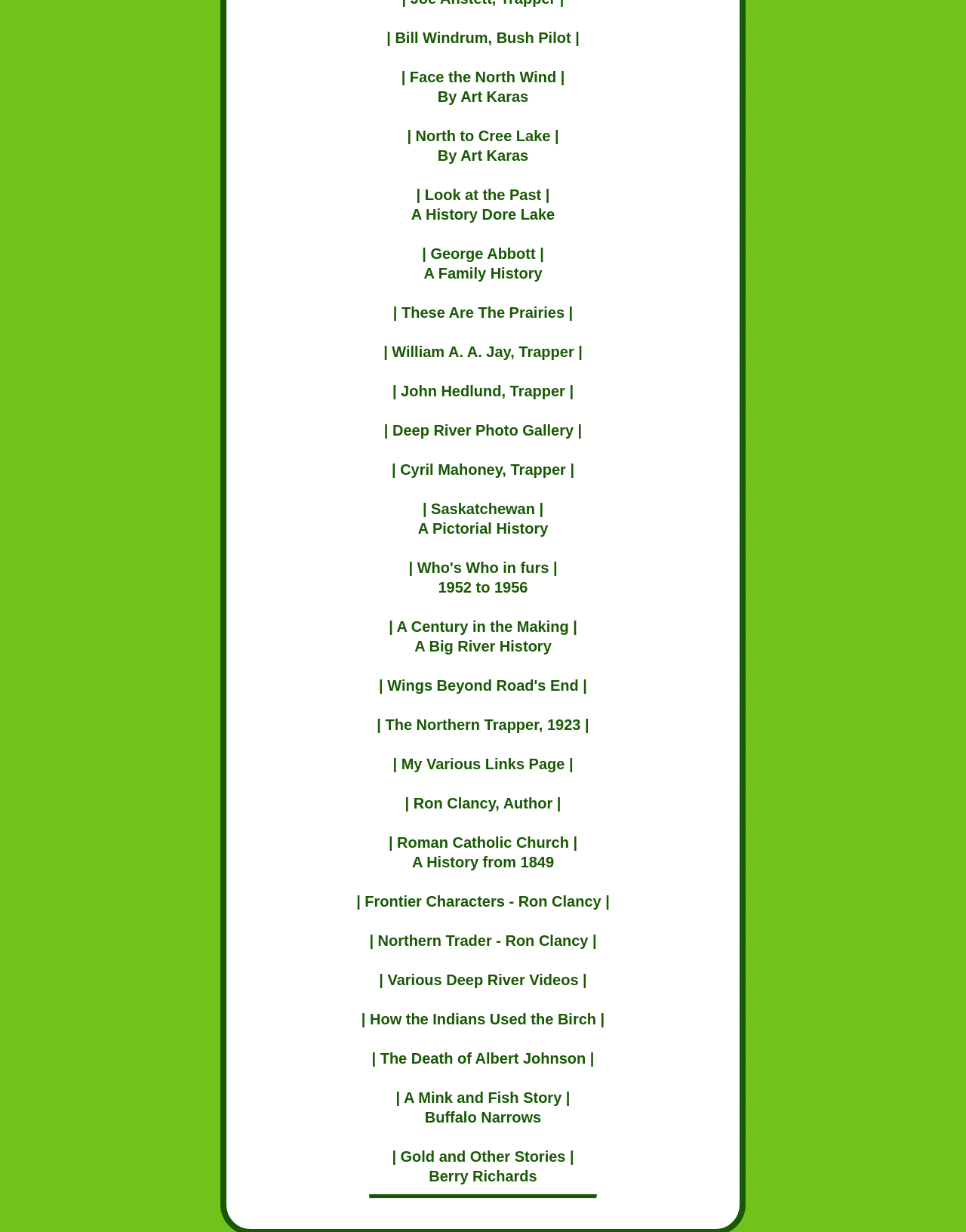What is the topic of the link 'Face the North Wind | By Art Karas'?
Please provide a single word or phrase as the answer based on the screenshot.

History